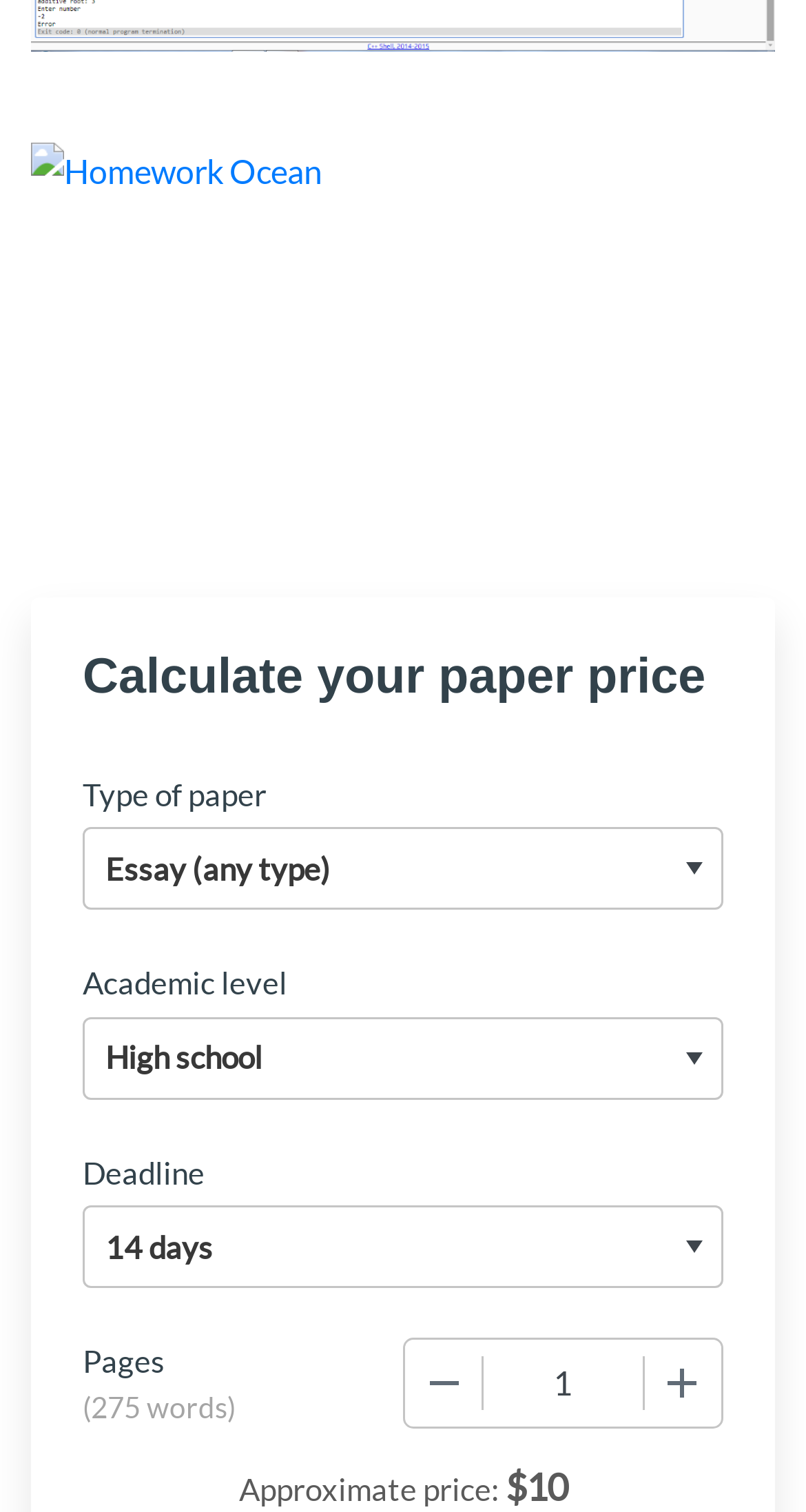What is the approximate price of the paper?
Please provide an in-depth and detailed response to the question.

The approximate price of the paper can be found at the bottom of the webpage, where it says 'Approximate price:' followed by the price '$10'.